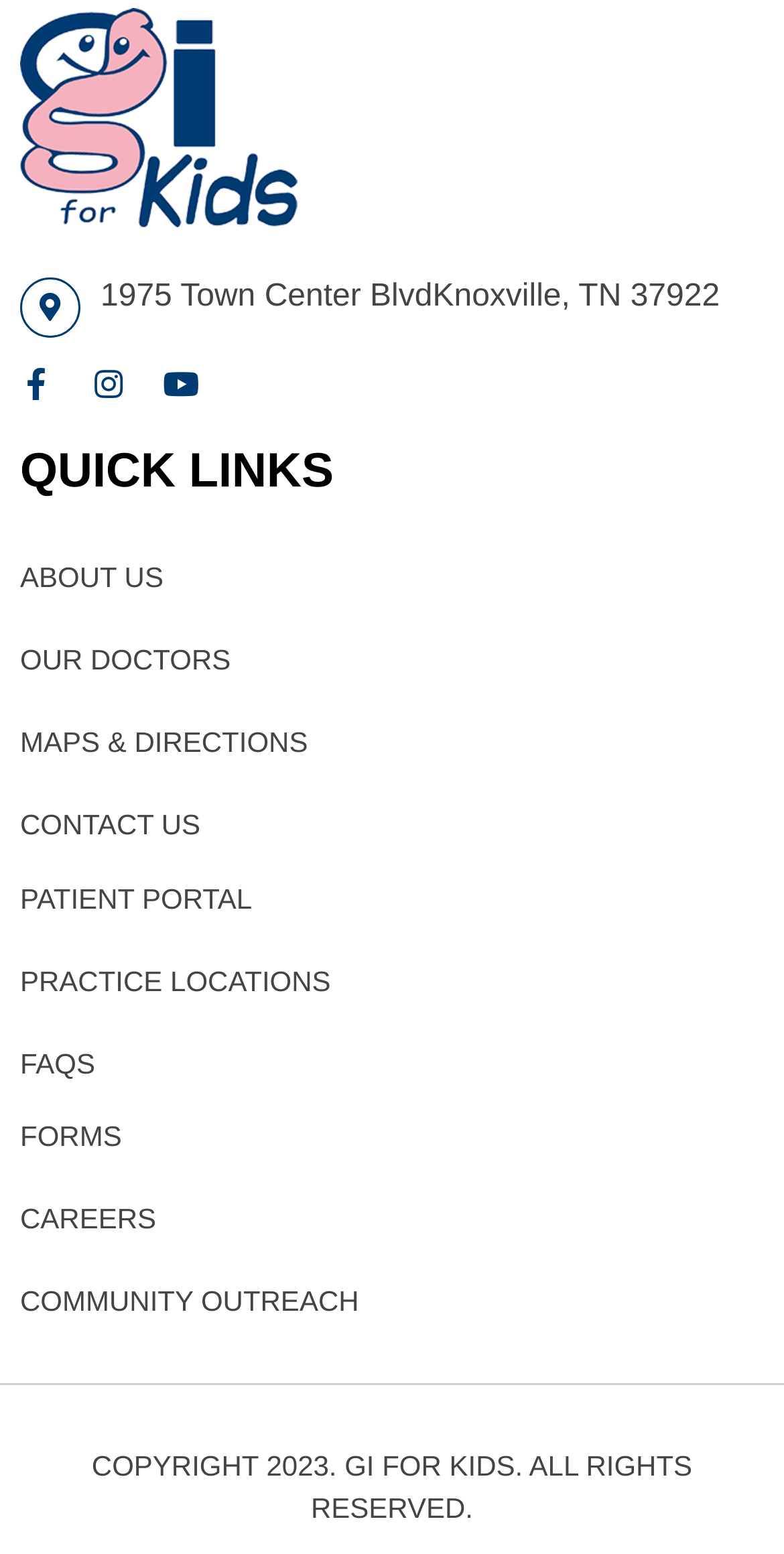What year is the copyright for?
Make sure to answer the question with a detailed and comprehensive explanation.

I found the copyright year by looking at the static text element at the bottom of the page, which contains the text 'COPYRIGHT 2023. GI FOR KIDS. ALL RIGHTS RESERVED'.